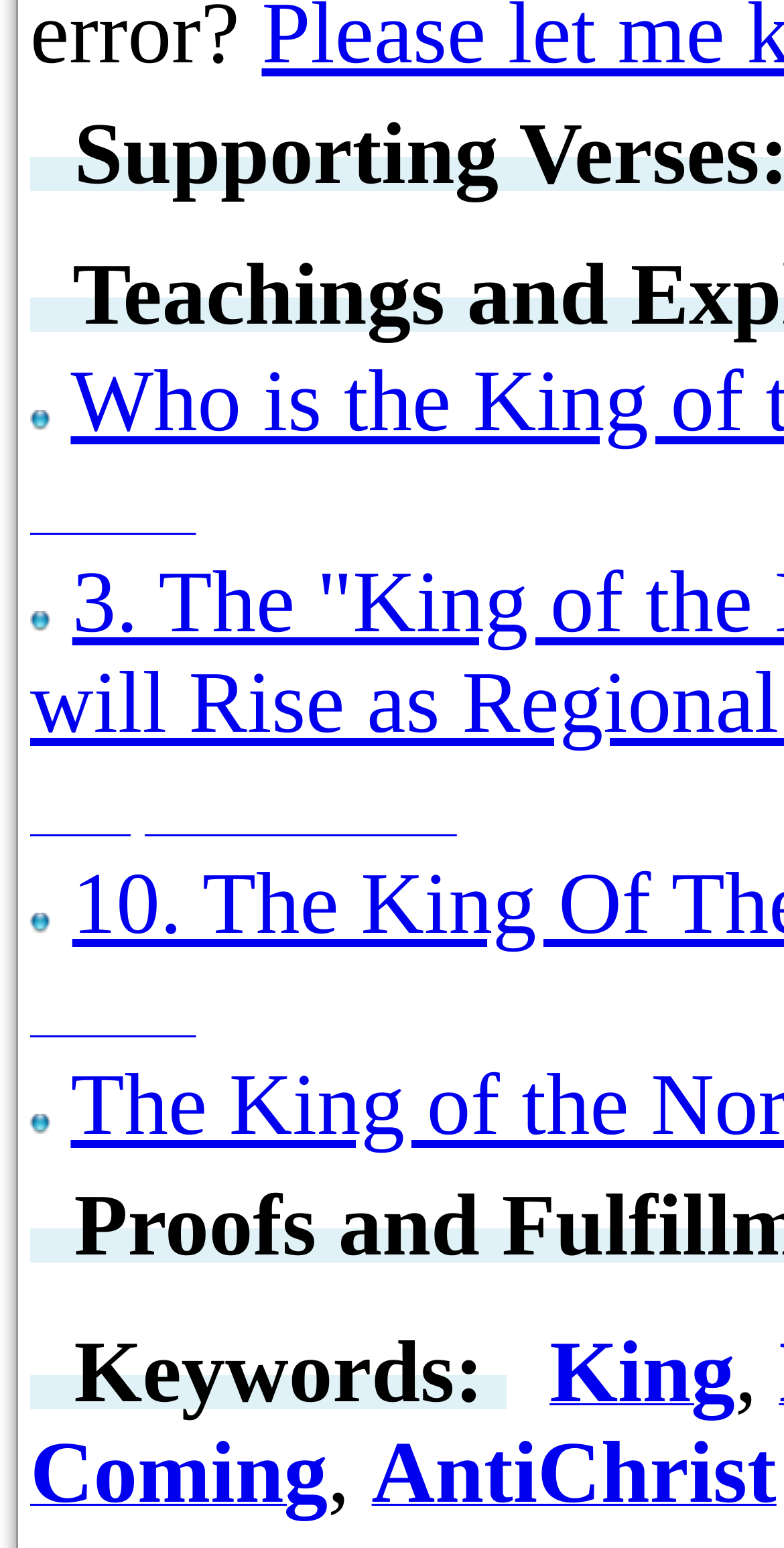What is the text of the link below the 'King' link?
Please provide a single word or phrase in response based on the screenshot.

AntiChrist